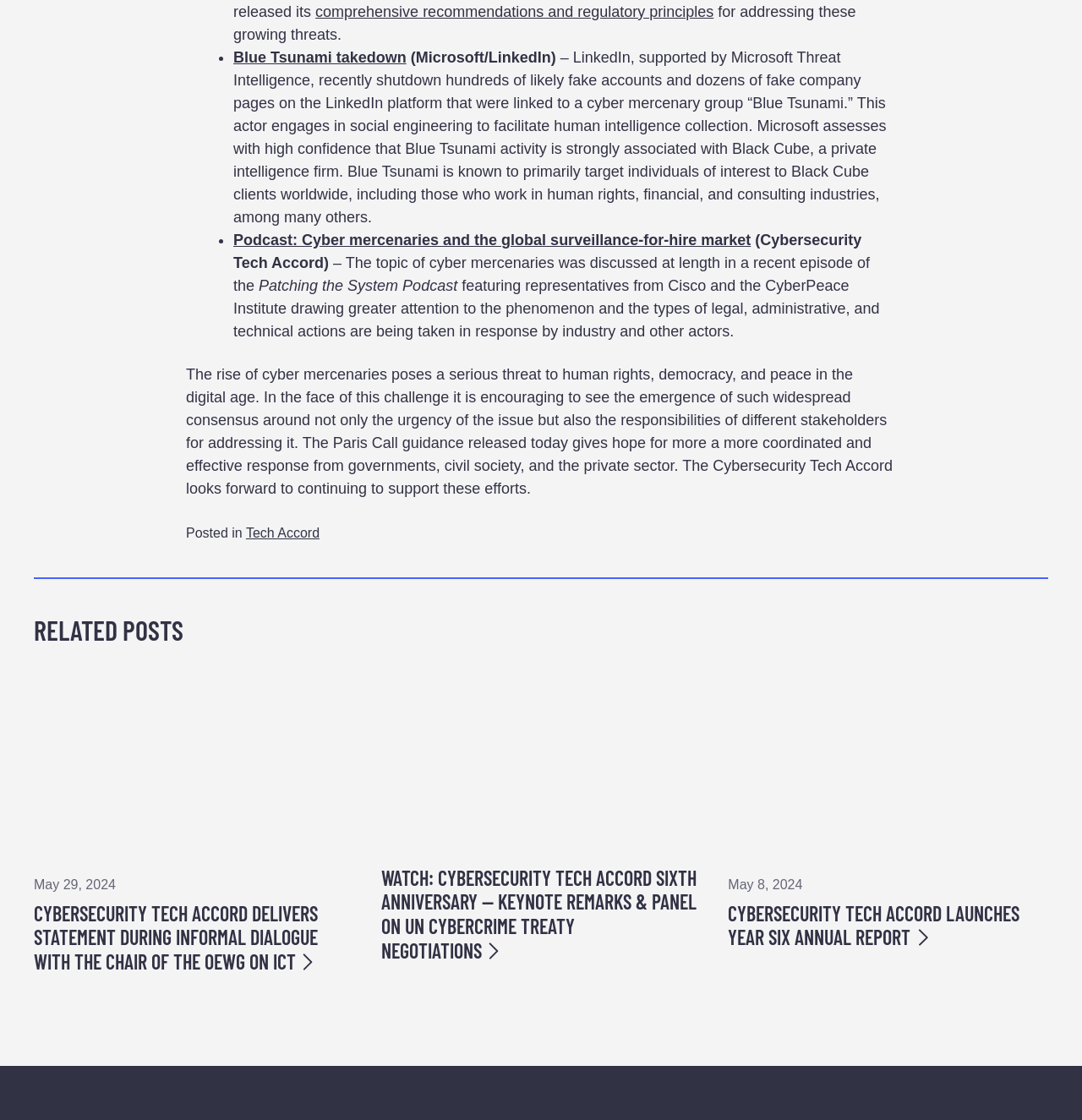What is the name of the private intelligence firm mentioned?
Please ensure your answer is as detailed and informative as possible.

The webpage mentions that Microsoft assesses with high confidence that Blue Tsunami activity is strongly associated with Black Cube, a private intelligence firm. This information is provided in the context of discussing cyber mercenaries and their activities.